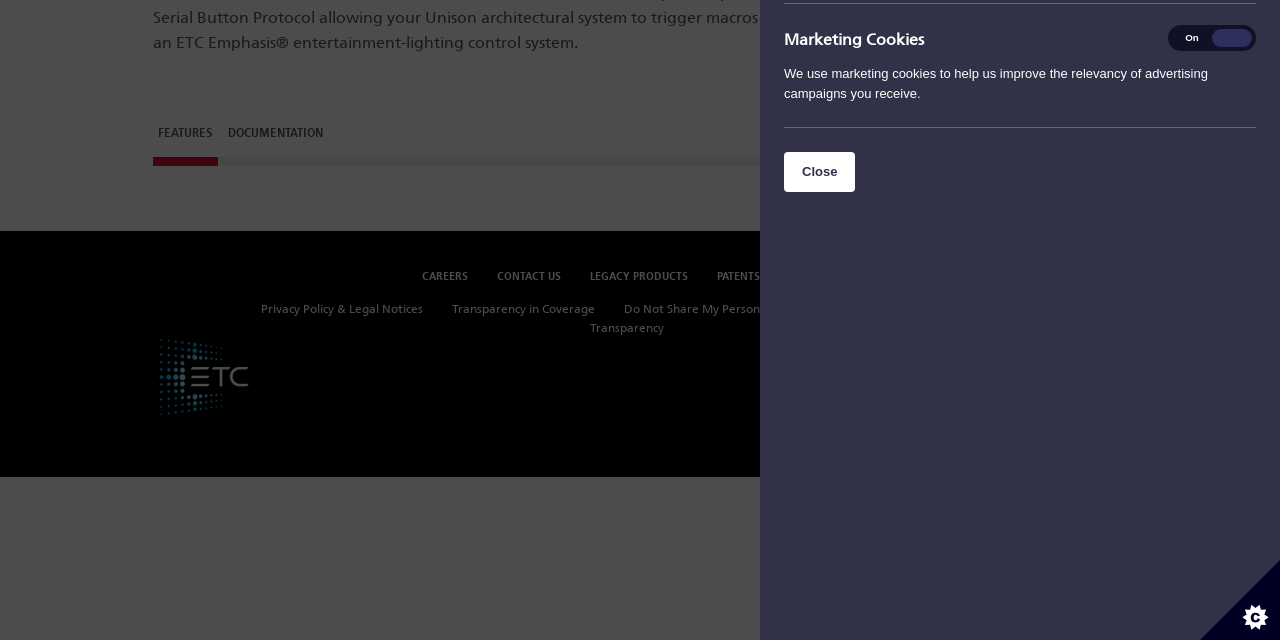From the webpage screenshot, predict the bounding box coordinates (top-left x, top-left y, bottom-right x, bottom-right y) for the UI element described here: Legacy Products

[0.461, 0.411, 0.538, 0.442]